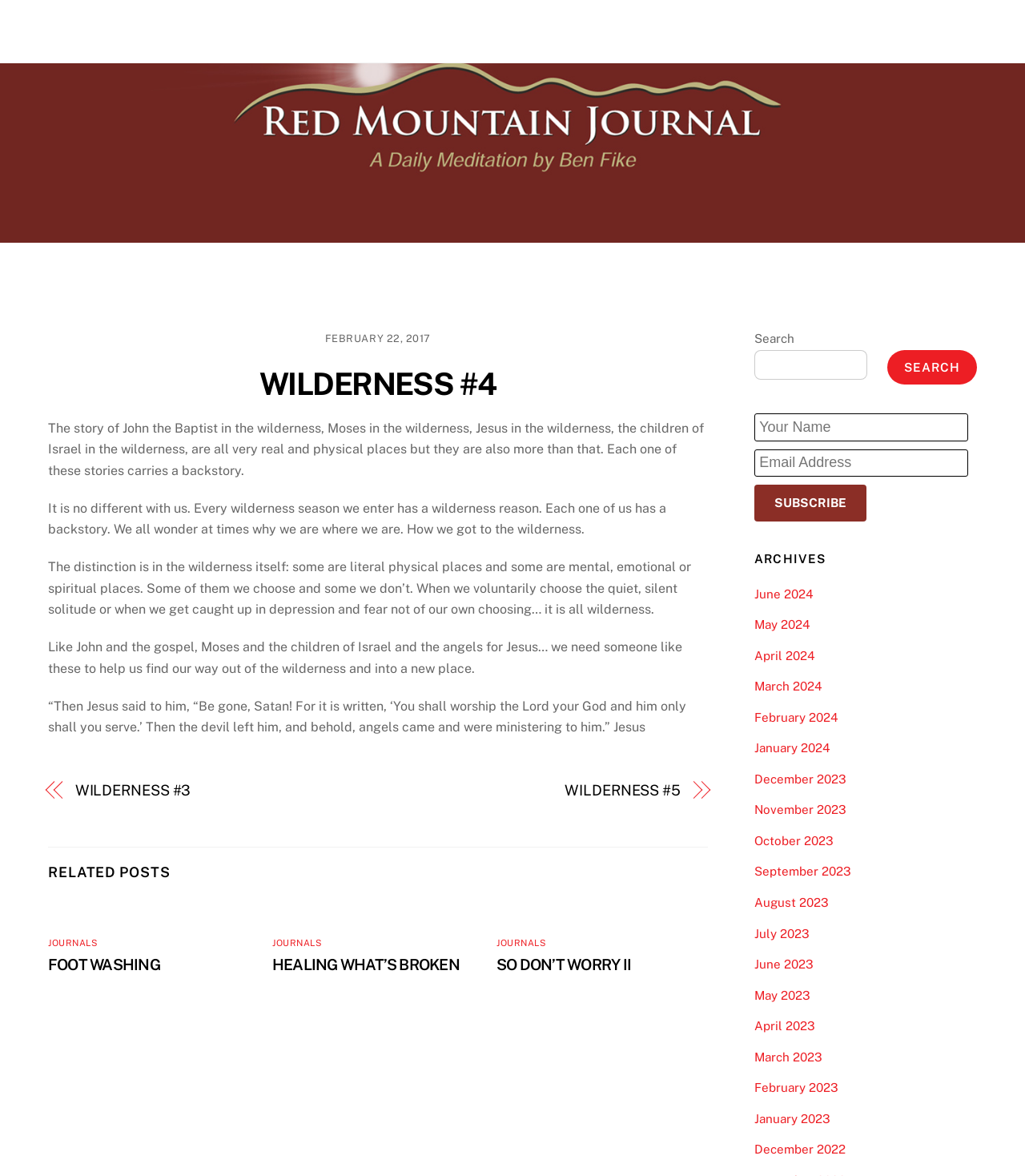Can you specify the bounding box coordinates for the region that should be clicked to fulfill this instruction: "Search for a topic".

[0.736, 0.297, 0.846, 0.323]